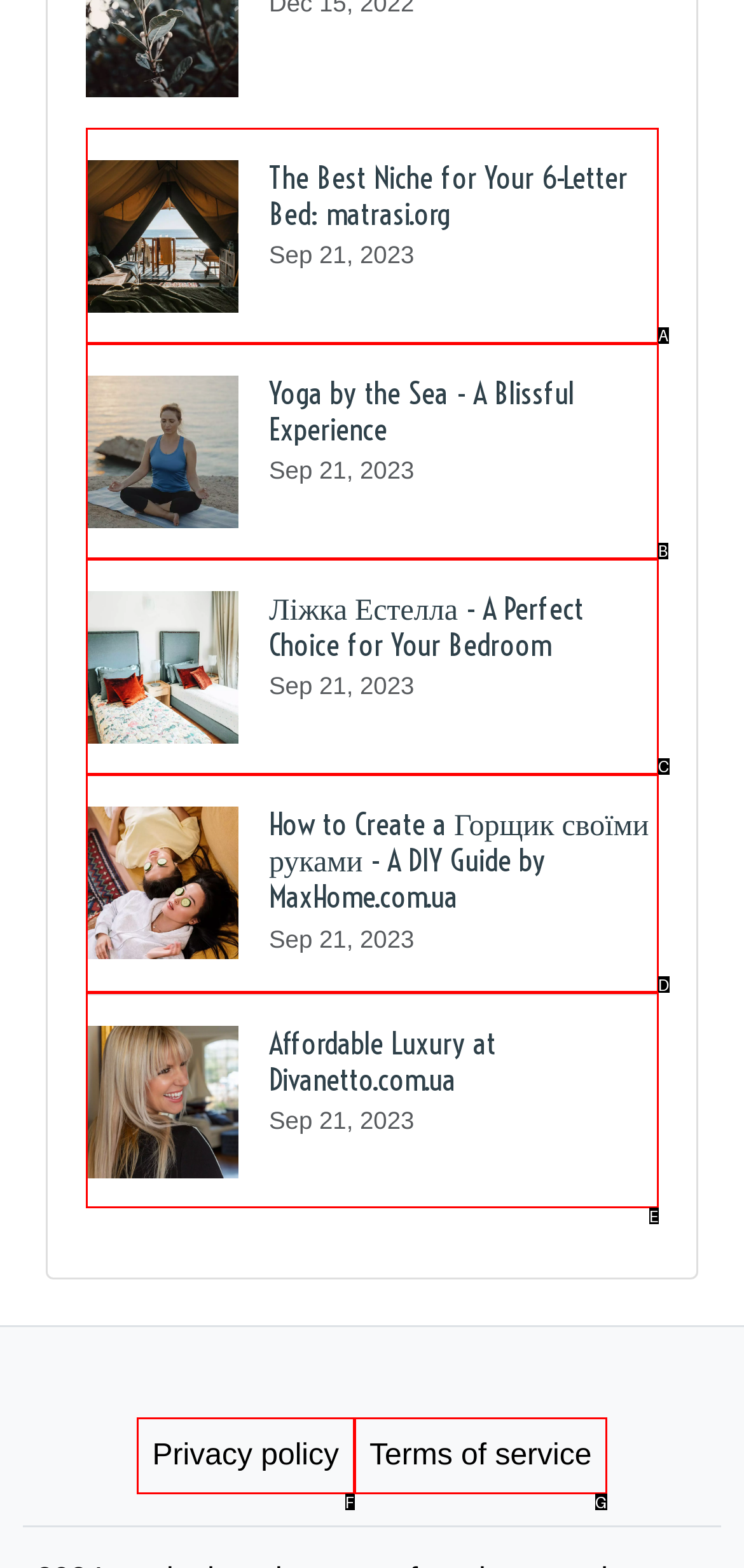Select the HTML element that matches the description: Terms of service
Respond with the letter of the correct choice from the given options directly.

G